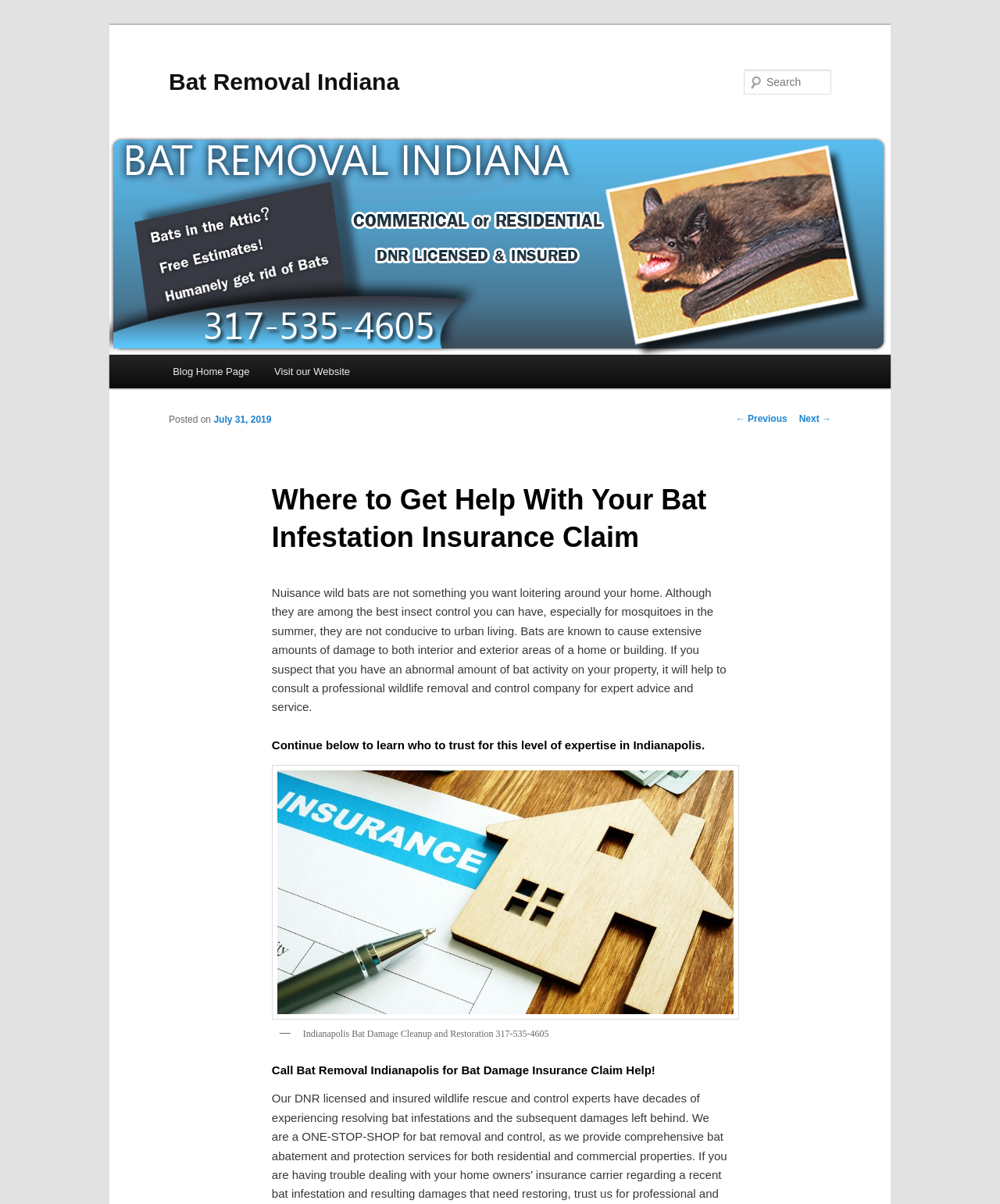Explain the features and main sections of the webpage comprehensively.

This webpage is about bat removal and insurance claims in Indiana. At the top, there is a heading "Bat Removal Indiana" and a link with the same text. Below it, there is an image with the same description. On the top right, there is a search bar with a "Search" label. 

To the left of the search bar, there is a main menu with links to "Blog Home Page" and "Visit our Website". Below the main menu, there is a post navigation section with links to "Previous" and "Next" pages.

The main content of the webpage starts with a heading "Where to Get Help With Your Bat Infestation Insurance Claim". Below it, there is a paragraph of text discussing the problems caused by bats and the need for professional wildlife removal and control services. 

Following the paragraph, there is a heading "Continue below to learn who to trust for this level of expertise in Indianapolis." Below it, there is an image with a caption "Indianapolis Bat Damage Cleanup and Restoration 317-535-4605". 

Finally, there is a heading "Call Bat Removal Indianapolis for Bat Damage Insurance Claim Help!" at the bottom of the page.